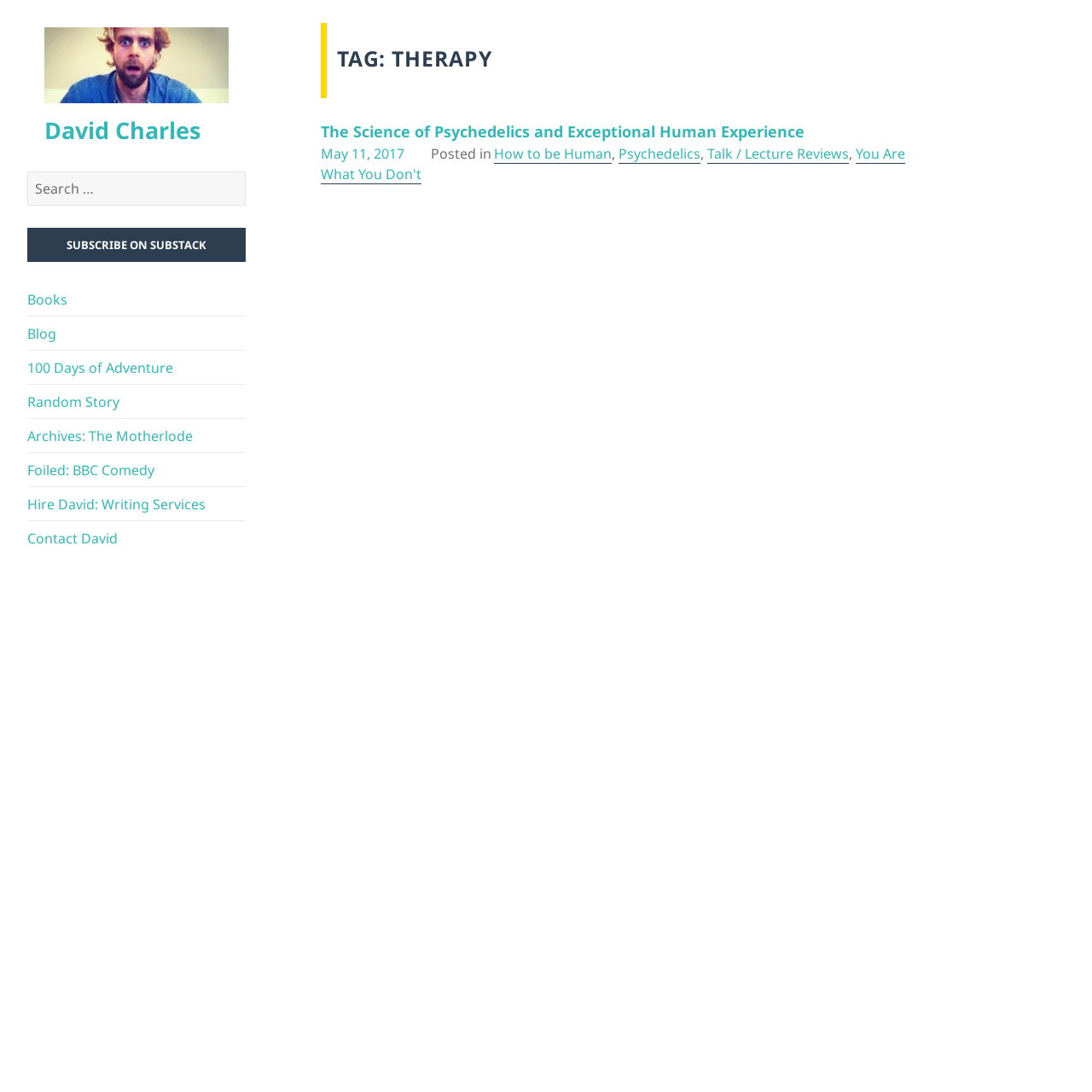What is the title of the article?
By examining the image, provide a one-word or phrase answer.

The Science of Psychedelics and Exceptional Human Experience